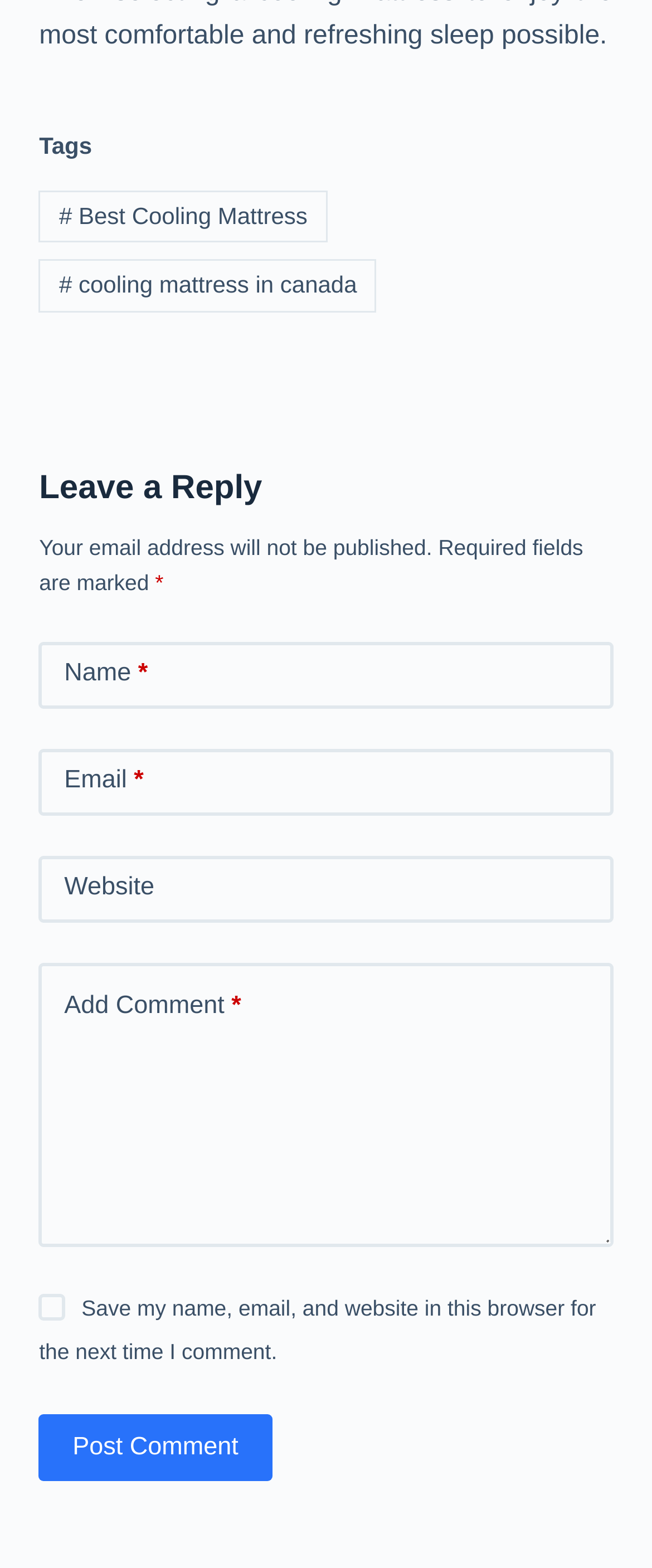What is the function of the checkbox?
Answer the question with a single word or phrase by looking at the picture.

Save comment info